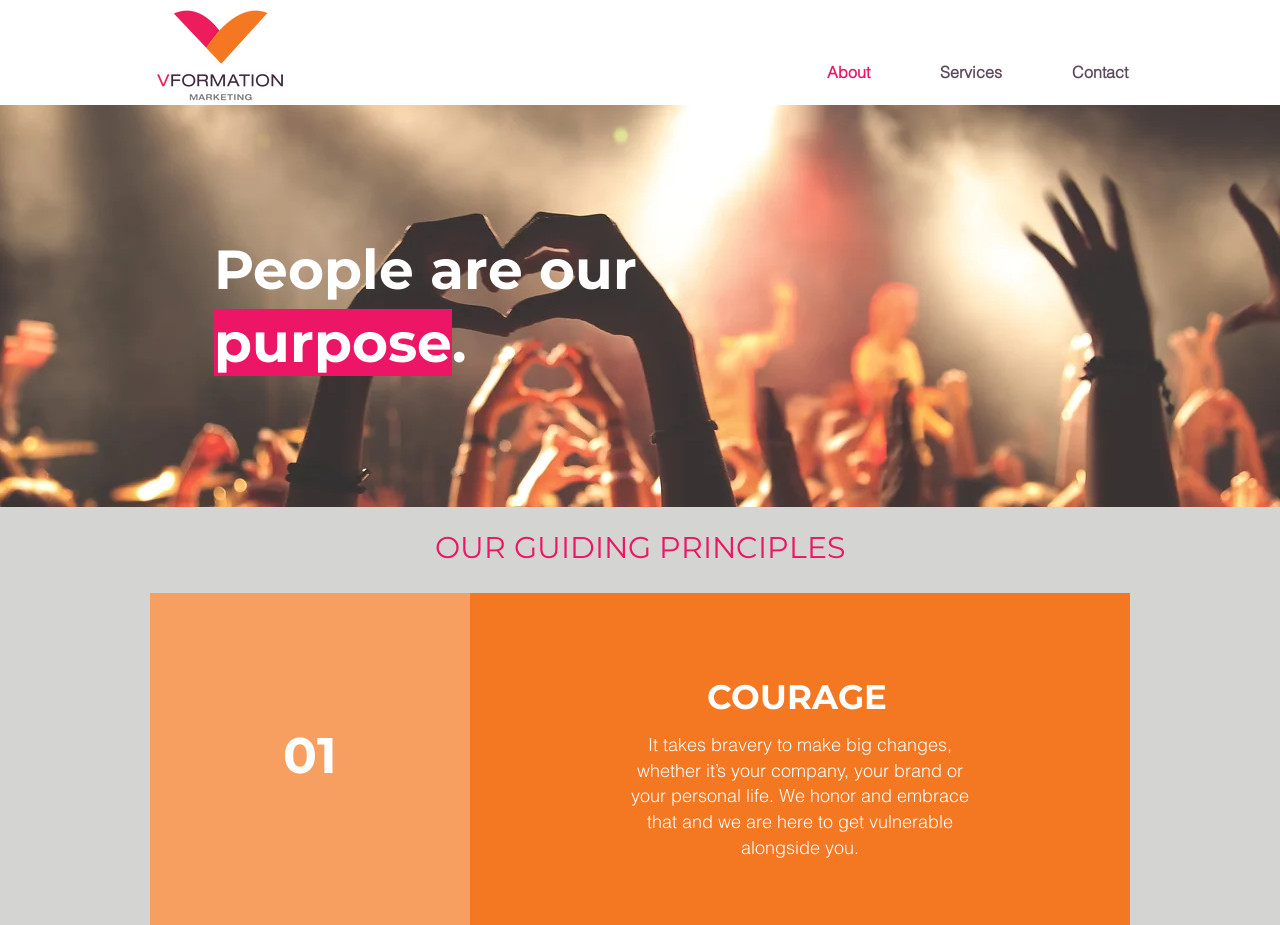How many navigation links are there?
Carefully analyze the image and provide a detailed answer to the question.

There are three navigation links: 'About', 'Services', and 'Contact', which can be found under the 'navigation' element with the text 'Site'.